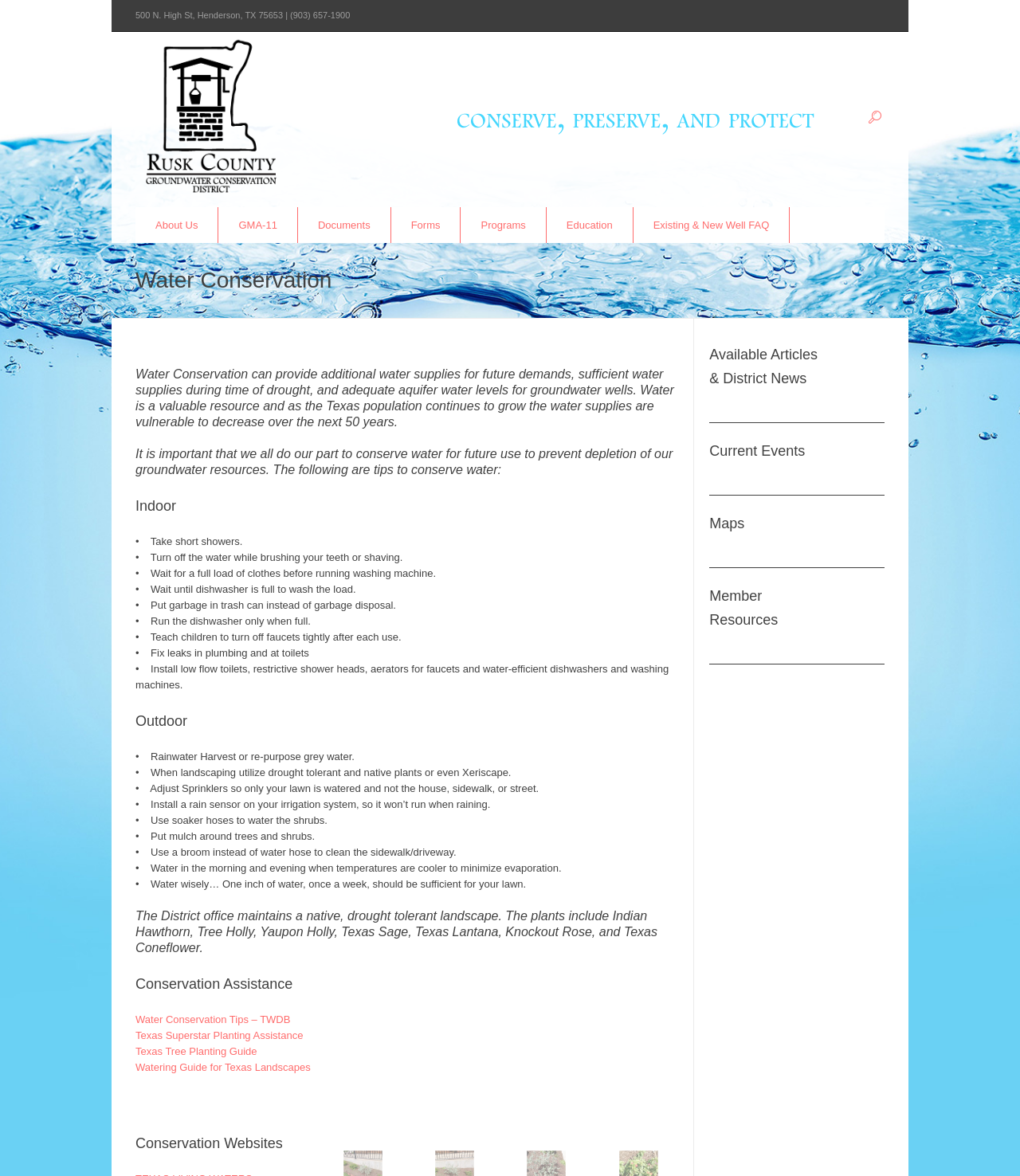Please analyze the image and give a detailed answer to the question:
What is the address of the Rusk County Groundwater Conservation District?

The address is found in the header section of the webpage, which is '500 N. High St, Henderson, TX 75653 | (903) 657-1900'. The address is the part before the phone number.